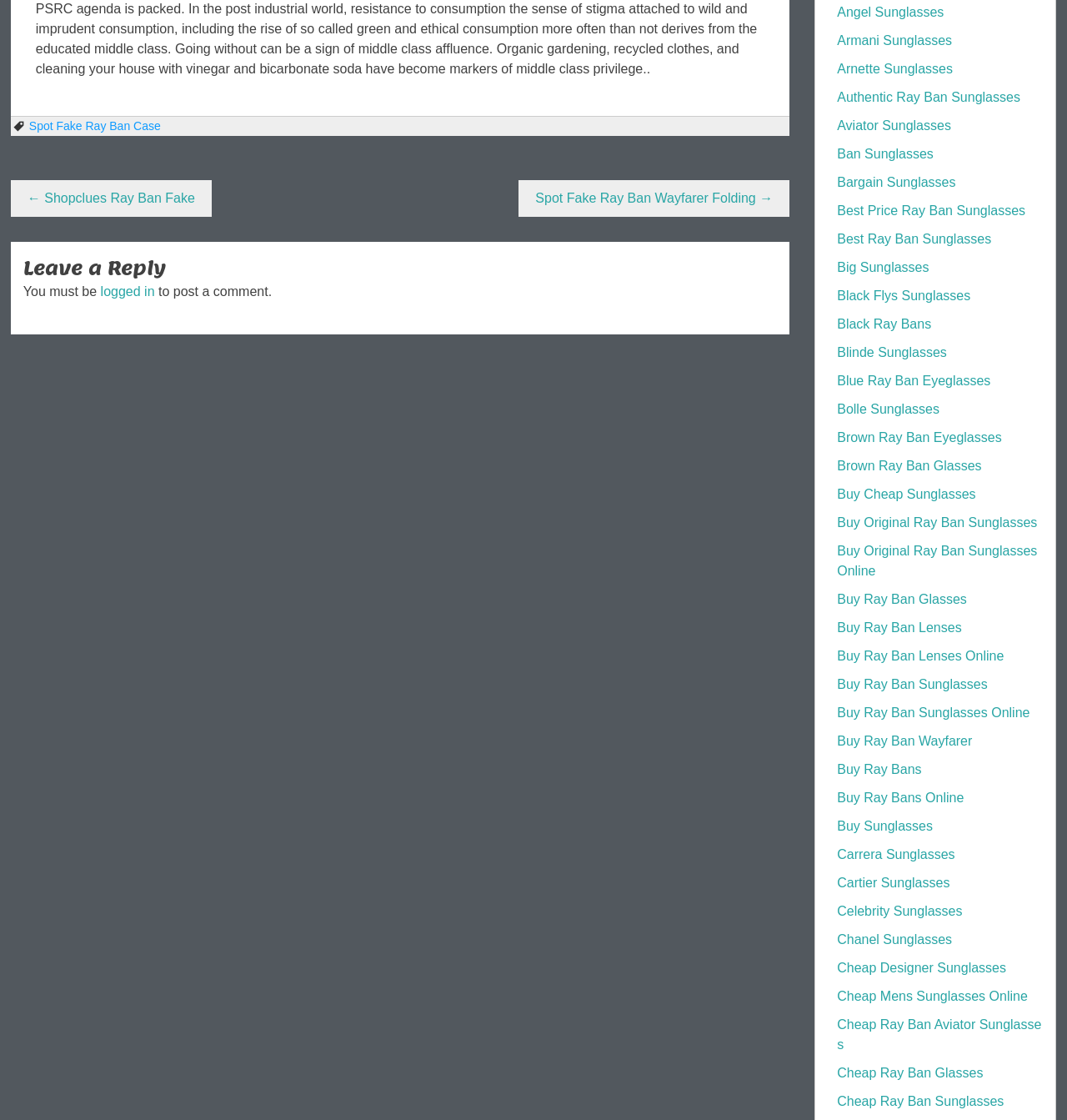Please use the details from the image to answer the following question comprehensively:
What is the topic of the webpage?

The webpage appears to be focused on Ray Ban Sunglasses, with multiple links and references to different types of Ray Ban Sunglasses, such as Wayfarer, Aviator, and Folding. The content suggests that the webpage is dedicated to providing information or resources related to Ray Ban Sunglasses.